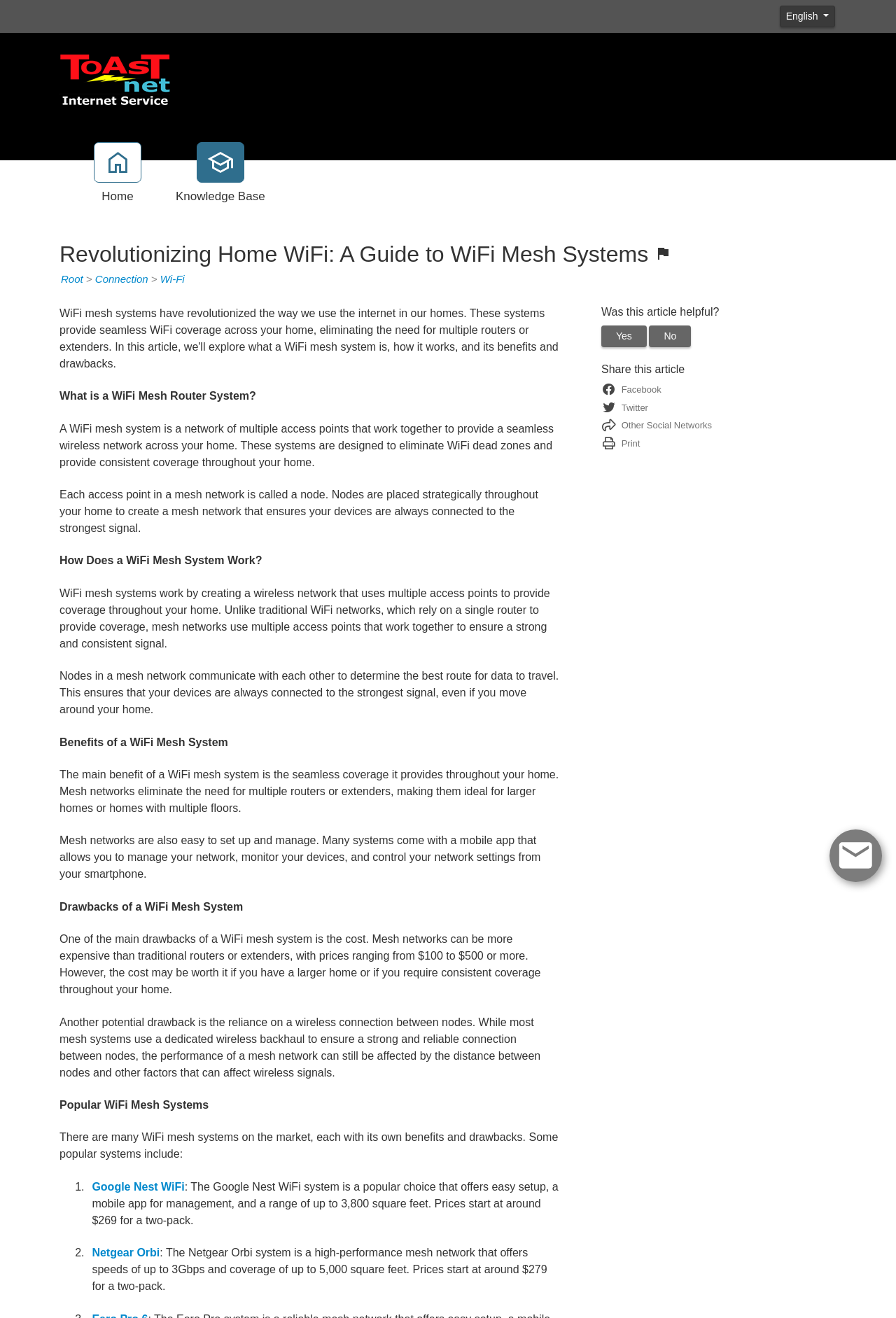Highlight the bounding box coordinates of the element you need to click to perform the following instruction: "Click the 'Facebook' link."

[0.688, 0.292, 0.738, 0.3]